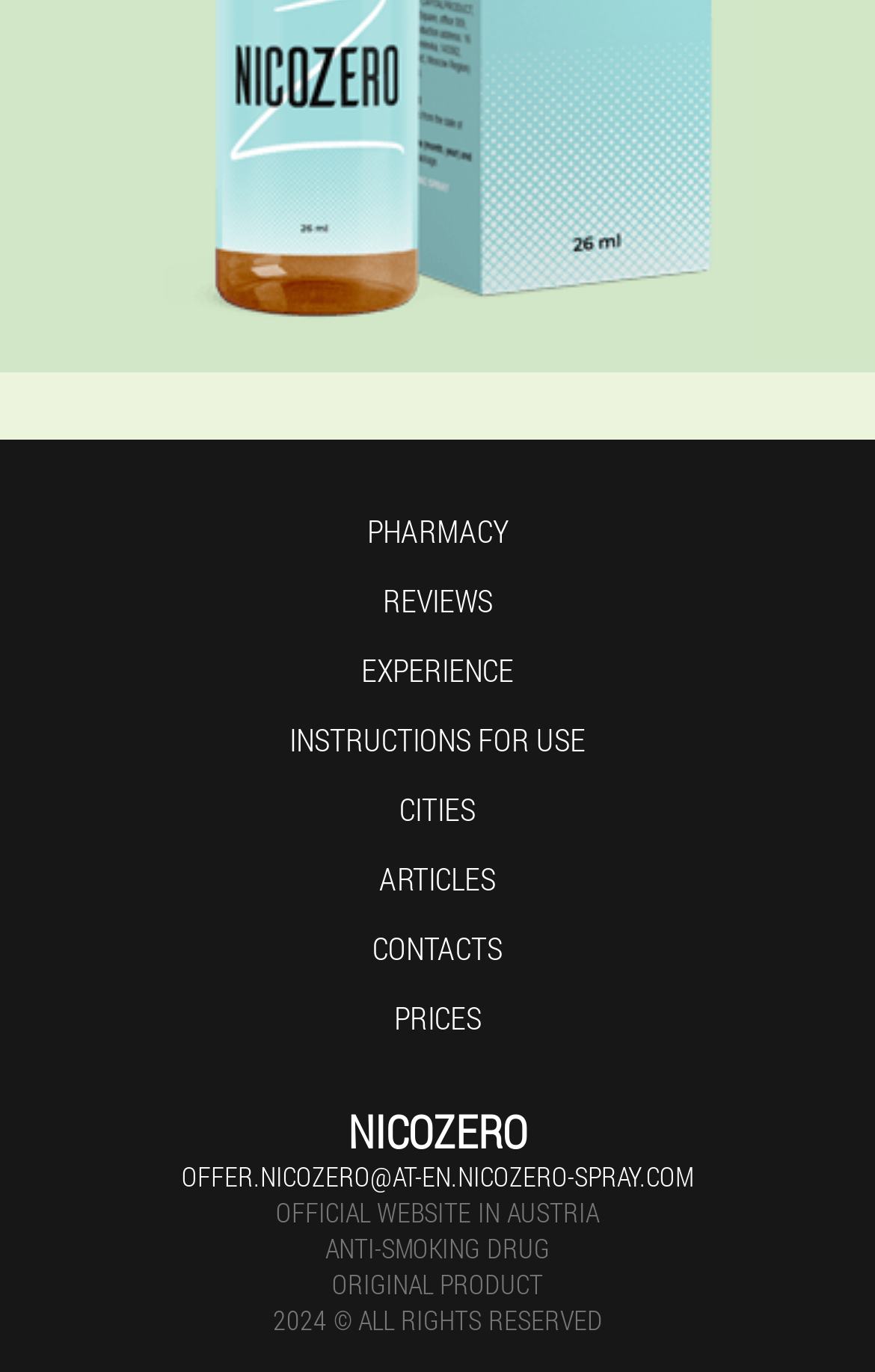What is the year of copyright?
We need a detailed and meticulous answer to the question.

The answer can be found in the StaticText element with the text '2024 © ALL RIGHTS RESERVED'. This suggests that the year of copyright is 2024.